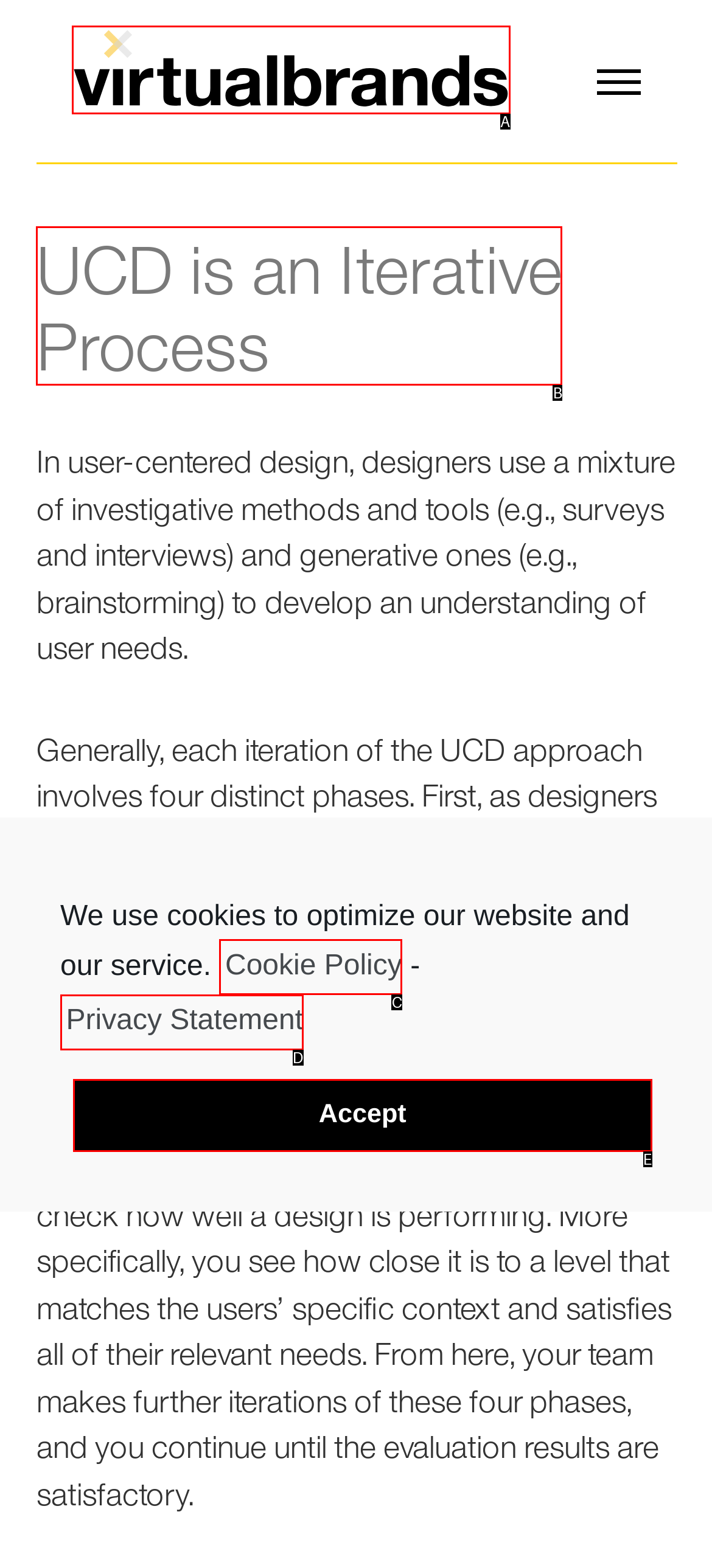Given the description: Accept, select the HTML element that matches it best. Reply with the letter of the chosen option directly.

E